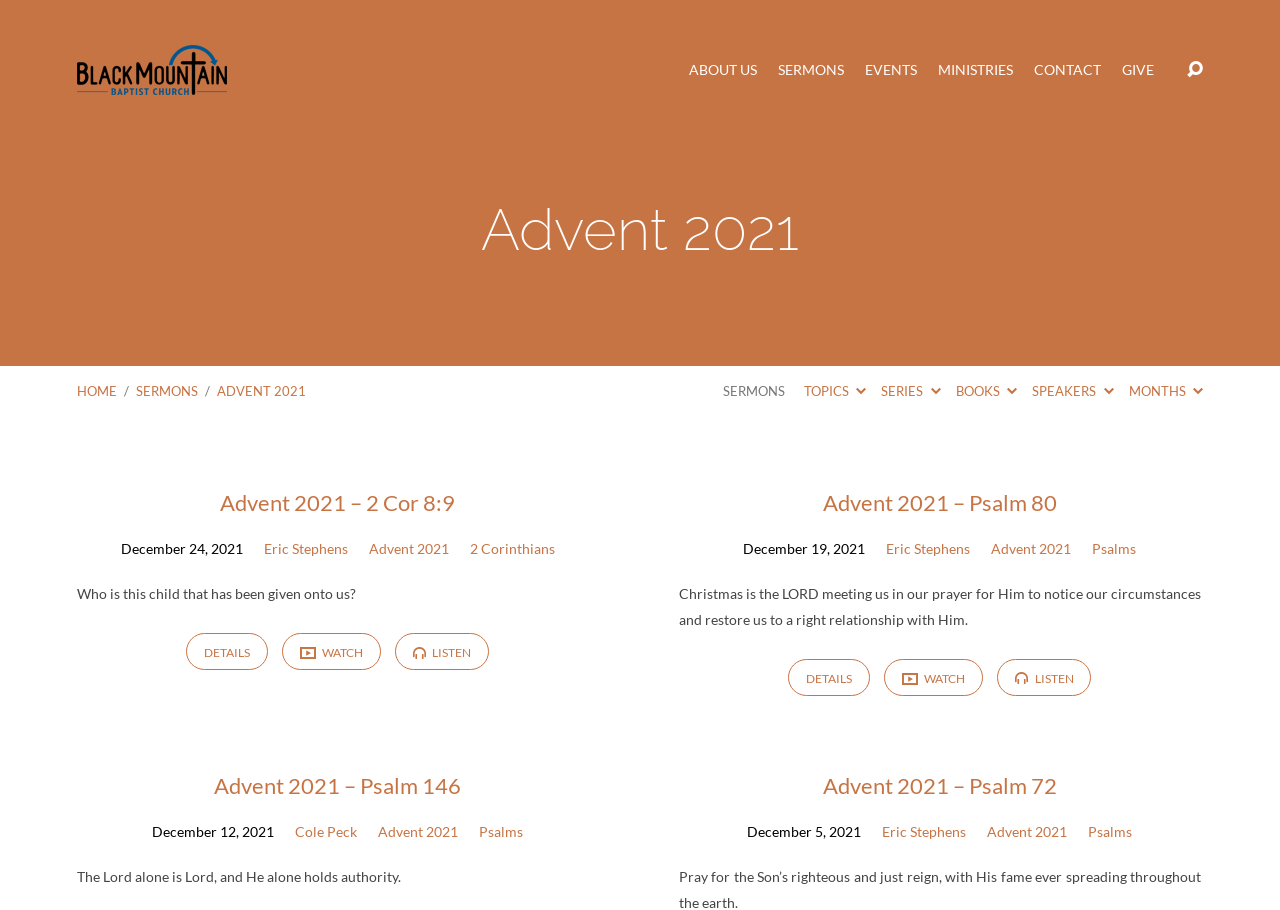Based on the element description Advent 2021, identify the bounding box of the UI element in the given webpage screenshot. The coordinates should be in the format (top-left x, top-left y, bottom-right x, bottom-right y) and must be between 0 and 1.

[0.775, 0.593, 0.837, 0.612]